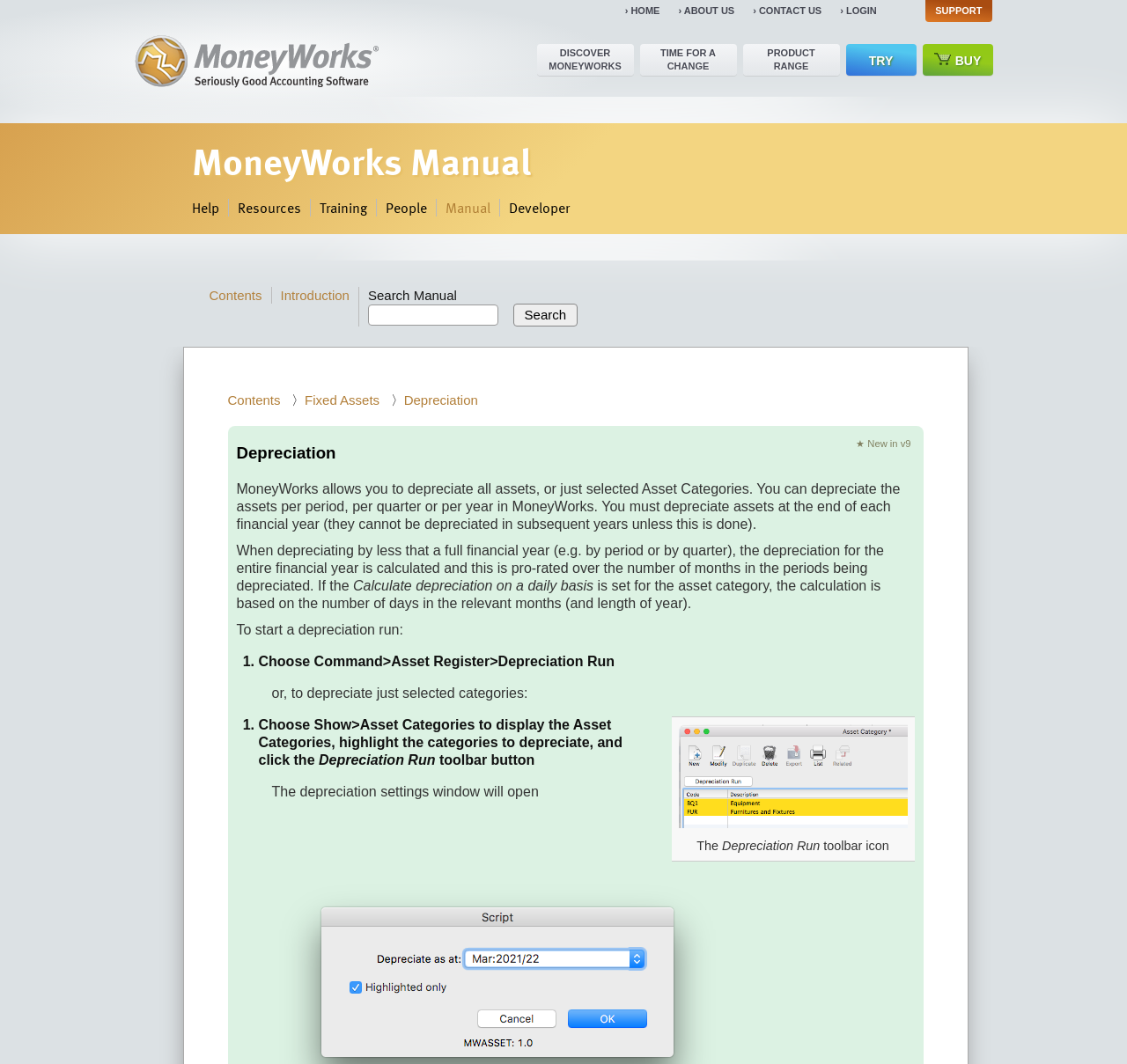Give a short answer using one word or phrase for the question:
What is the purpose of the 'Depreciation Run' toolbar icon?

To start a depreciation run